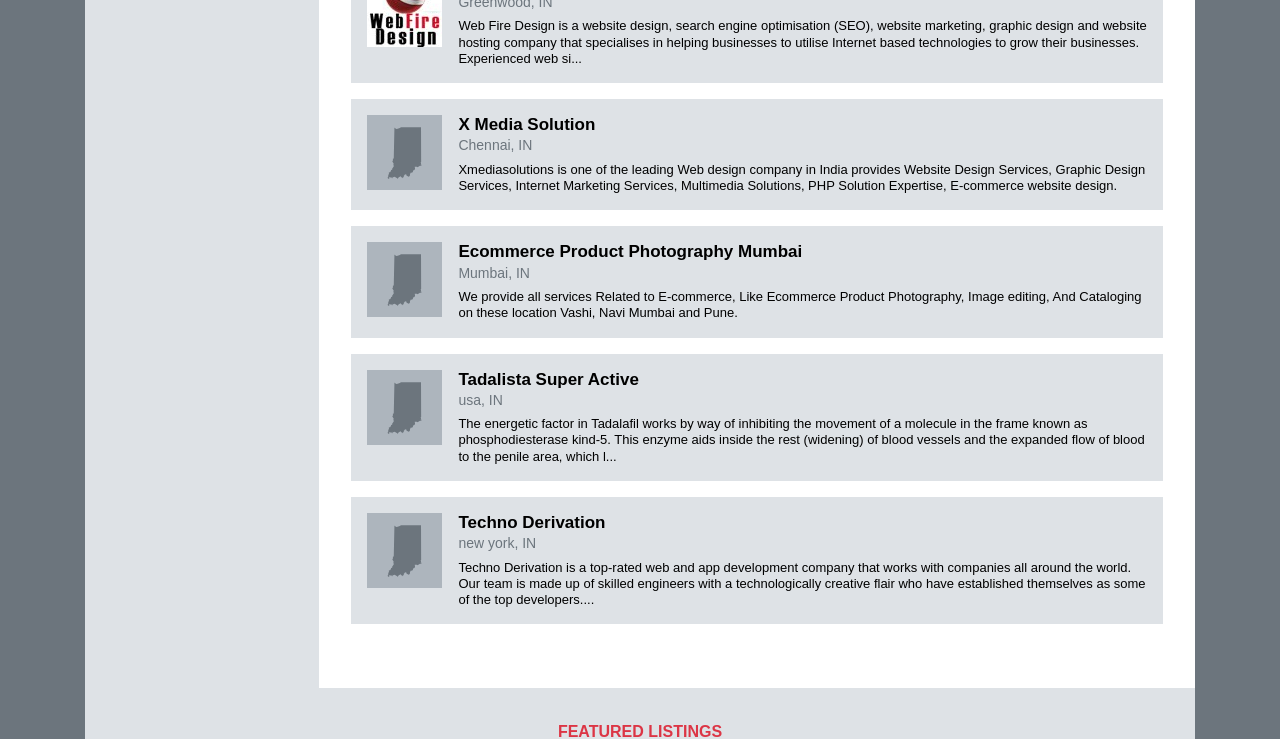Determine the bounding box of the UI element mentioned here: "繁體中文". The coordinates must be in the format [left, top, right, bottom] with values ranging from 0 to 1.

None